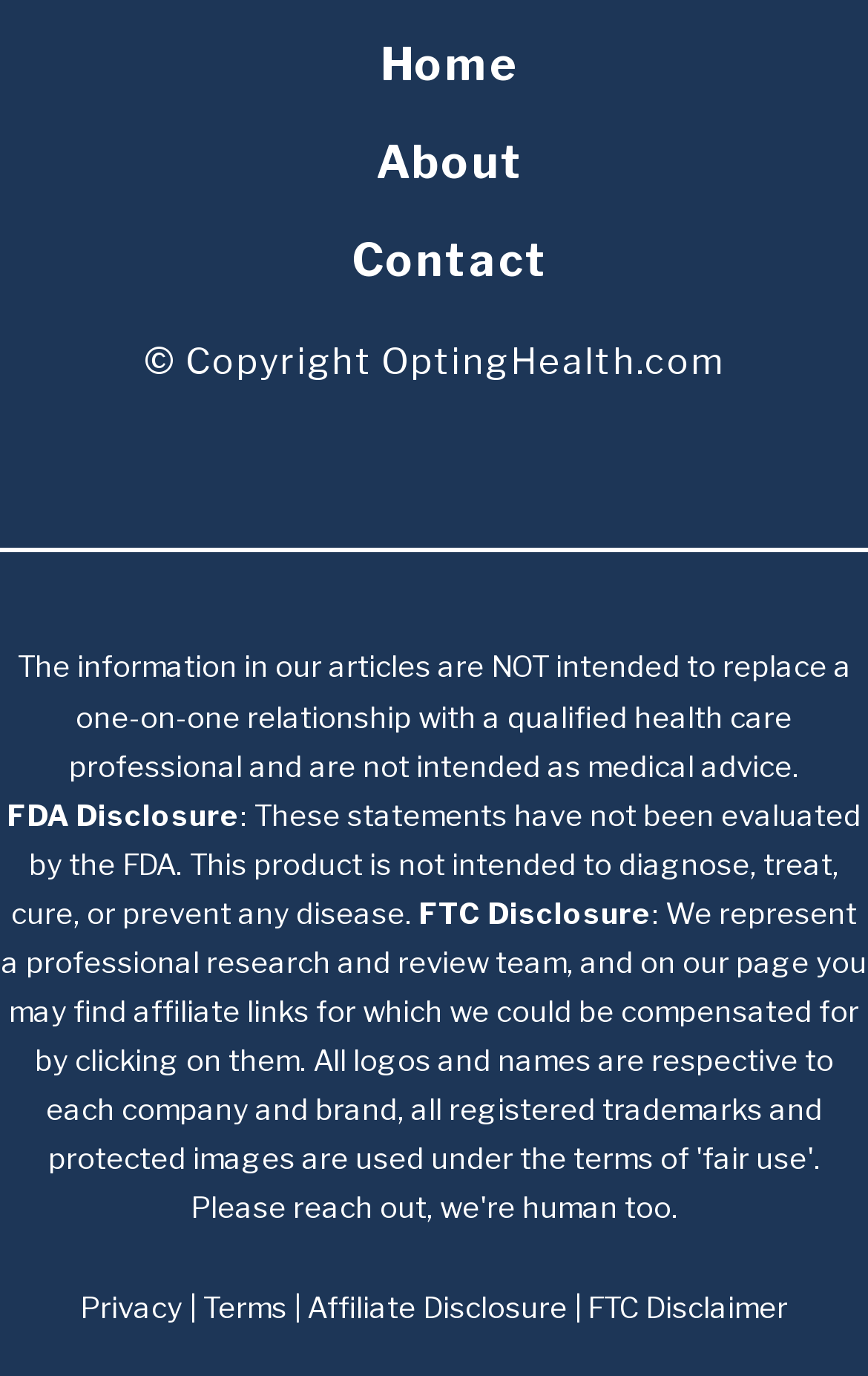Examine the image and give a thorough answer to the following question:
How many headings are there in the top navigation?

The top navigation section of the webpage contains three headings, namely 'Home', 'About', and 'Contact', which are also links to their respective pages.